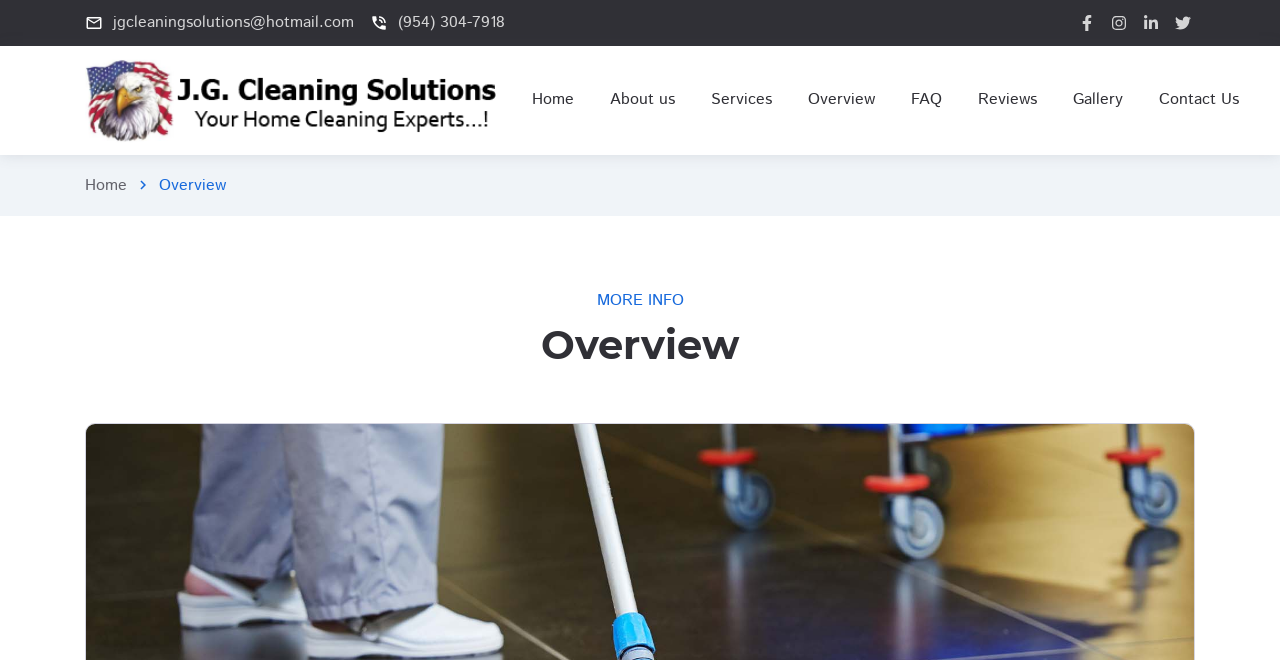Using the information in the image, could you please answer the following question in detail:
What is the company's email address?

The email address can be found on the top left corner of the webpage, next to the 'mail_outline' icon, which is a link element.